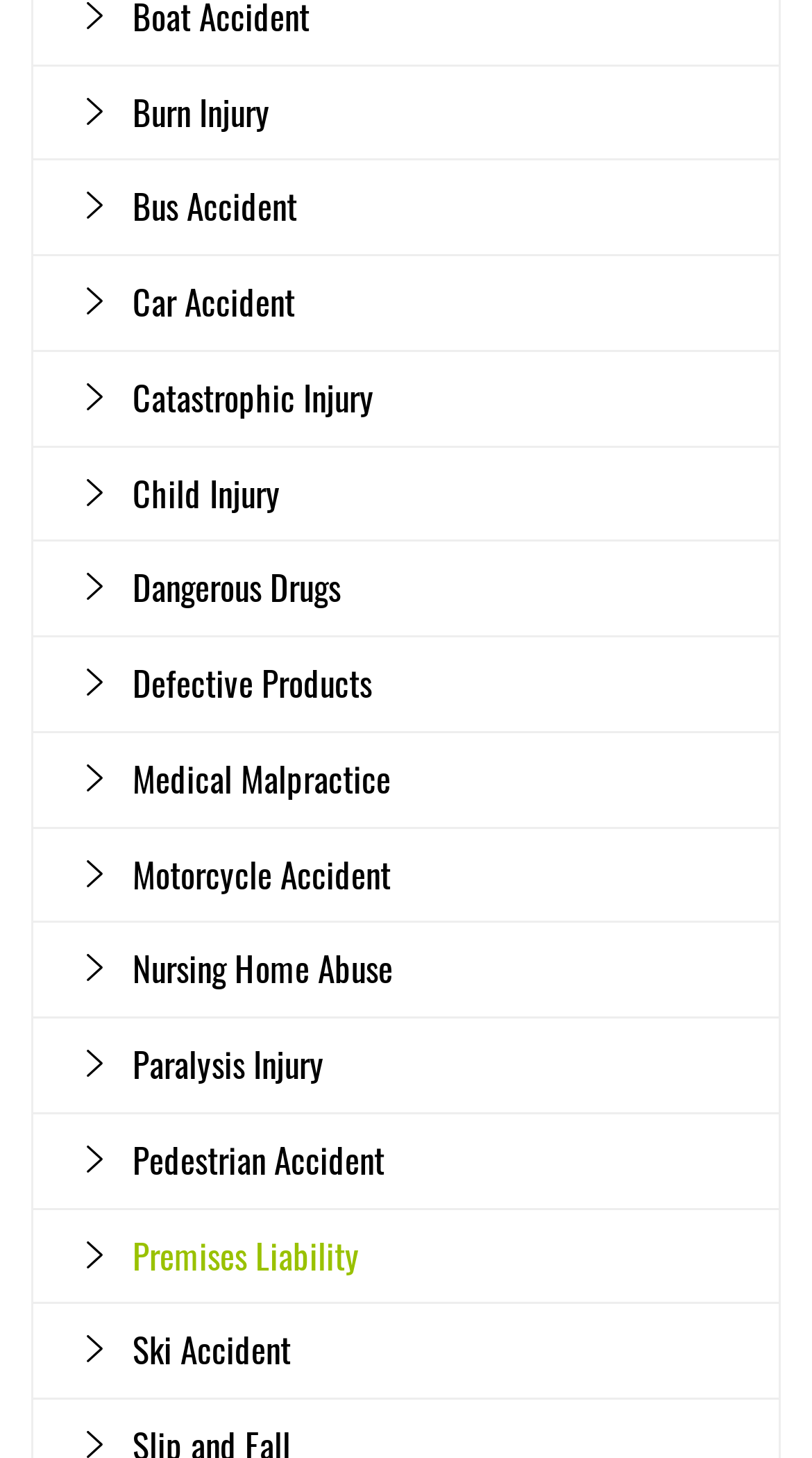Determine the bounding box coordinates of the clickable region to follow the instruction: "Contact the website".

None